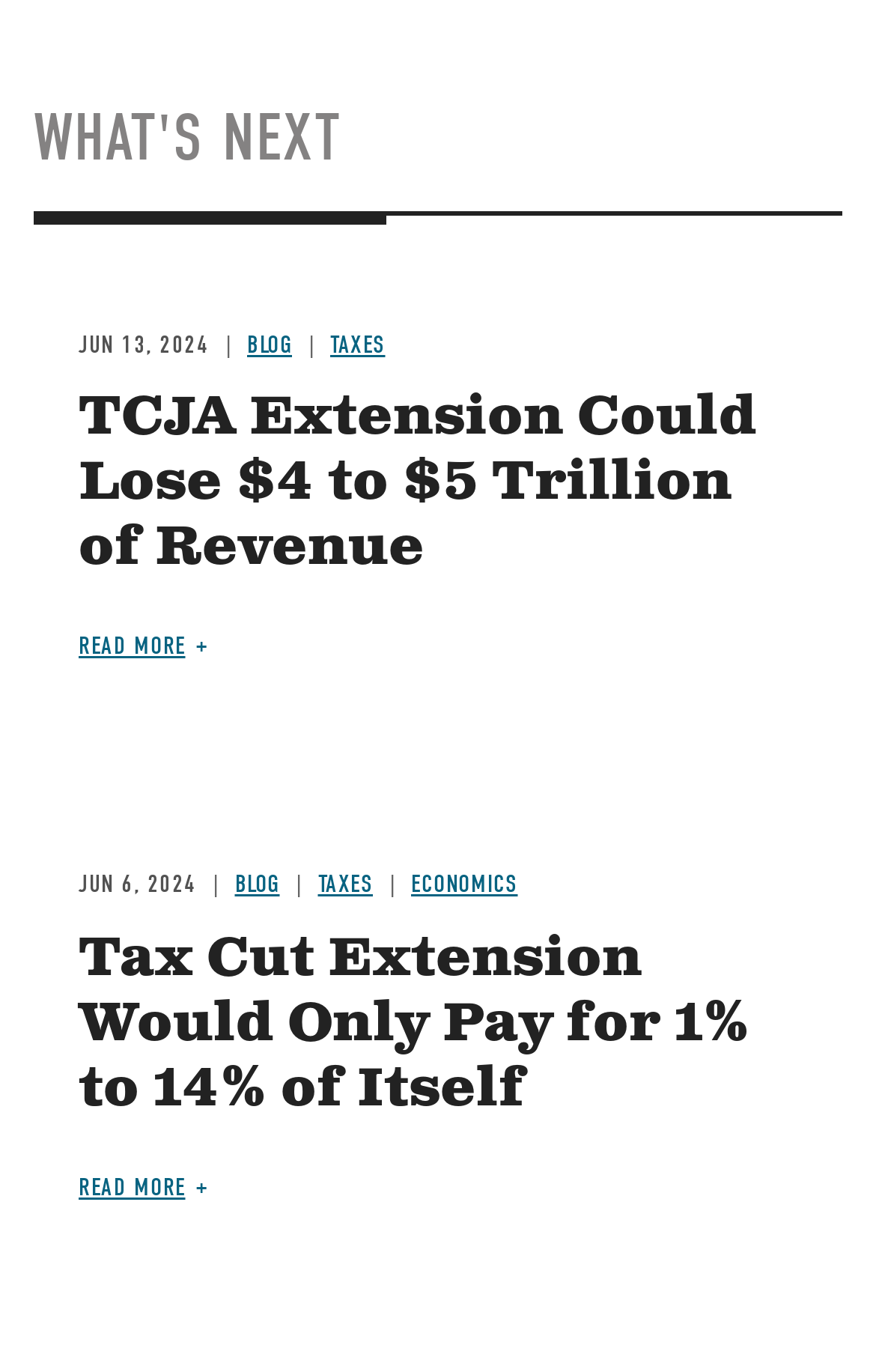Using the information shown in the image, answer the question with as much detail as possible: What is the topic of the first article?

The first article has a heading 'TCJA Extension Could Lose $4 to $5 Trillion of Revenue' and a link 'TAXES', indicating that the topic of the article is related to taxes.